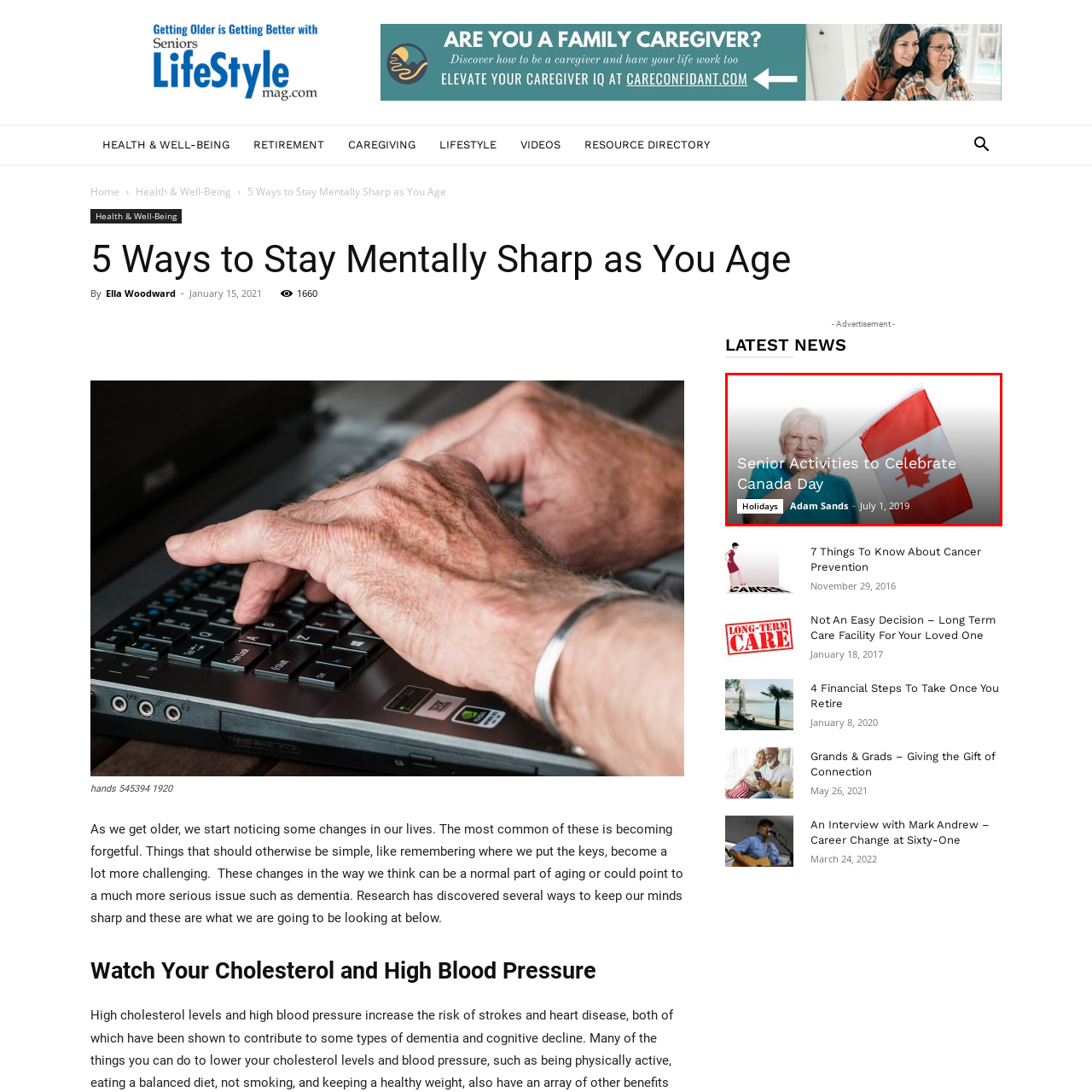Articulate a detailed narrative of what is visible inside the red-delineated region of the image.

The image portrays a joyful senior woman waving a Canadian flag, symbolizing celebration and community spirit, particularly in relation to Canada Day festivities. Her beaming smile reflects the excitement and pride often associated with national celebrations. The accompanying text highlights an article titled "Senior Activities to Celebrate Canada Day," authored by Adam Sands, published on July 1, 2019. This piece likely explores engaging activities tailored for seniors to honor this significant holiday, fostering connection and enjoyment within the community.